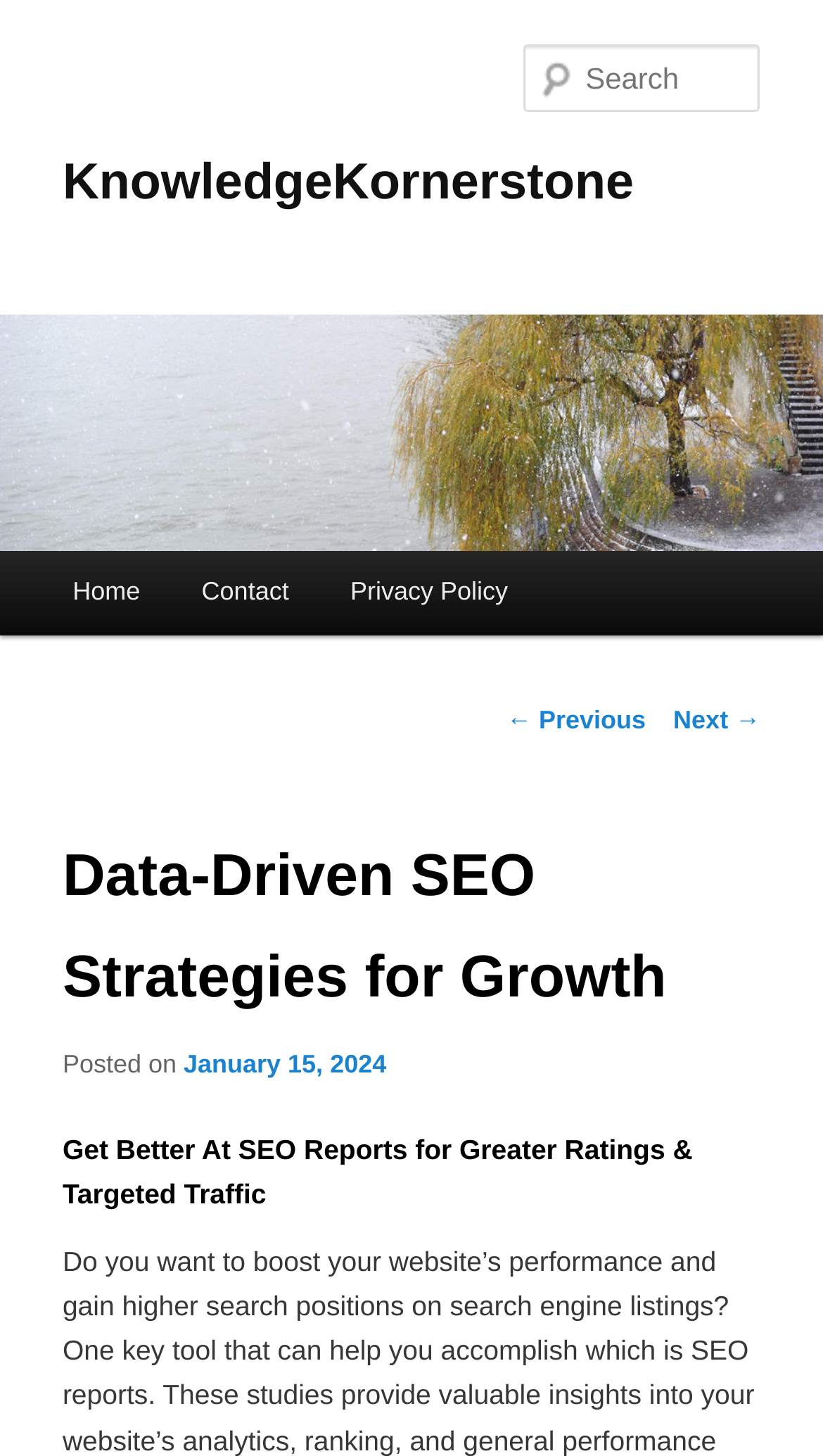Please determine the bounding box coordinates of the element to click in order to execute the following instruction: "go to homepage". The coordinates should be four float numbers between 0 and 1, specified as [left, top, right, bottom].

[0.076, 0.106, 0.77, 0.145]